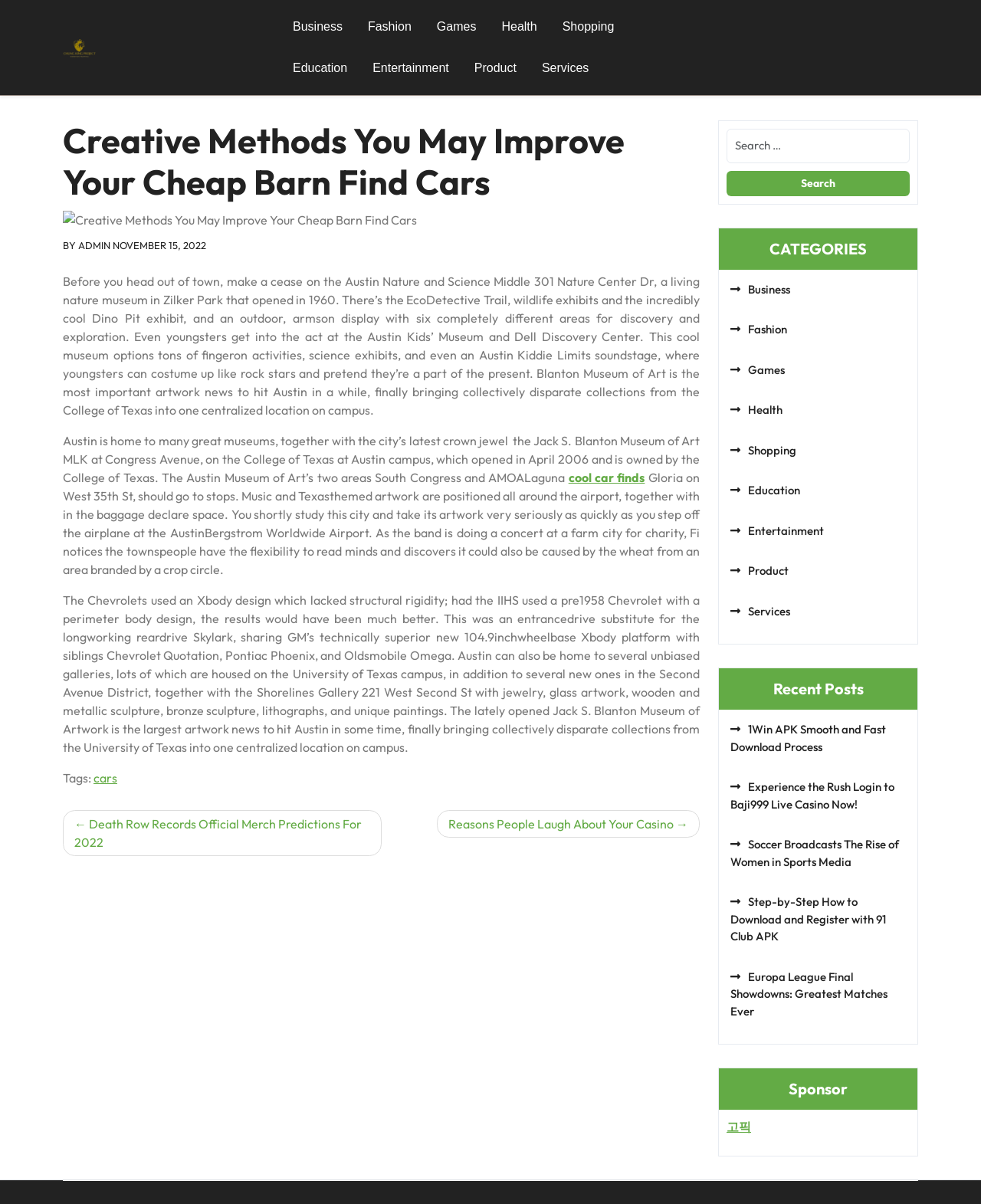Use a single word or phrase to answer the following:
What is the purpose of the search box?

To search the website